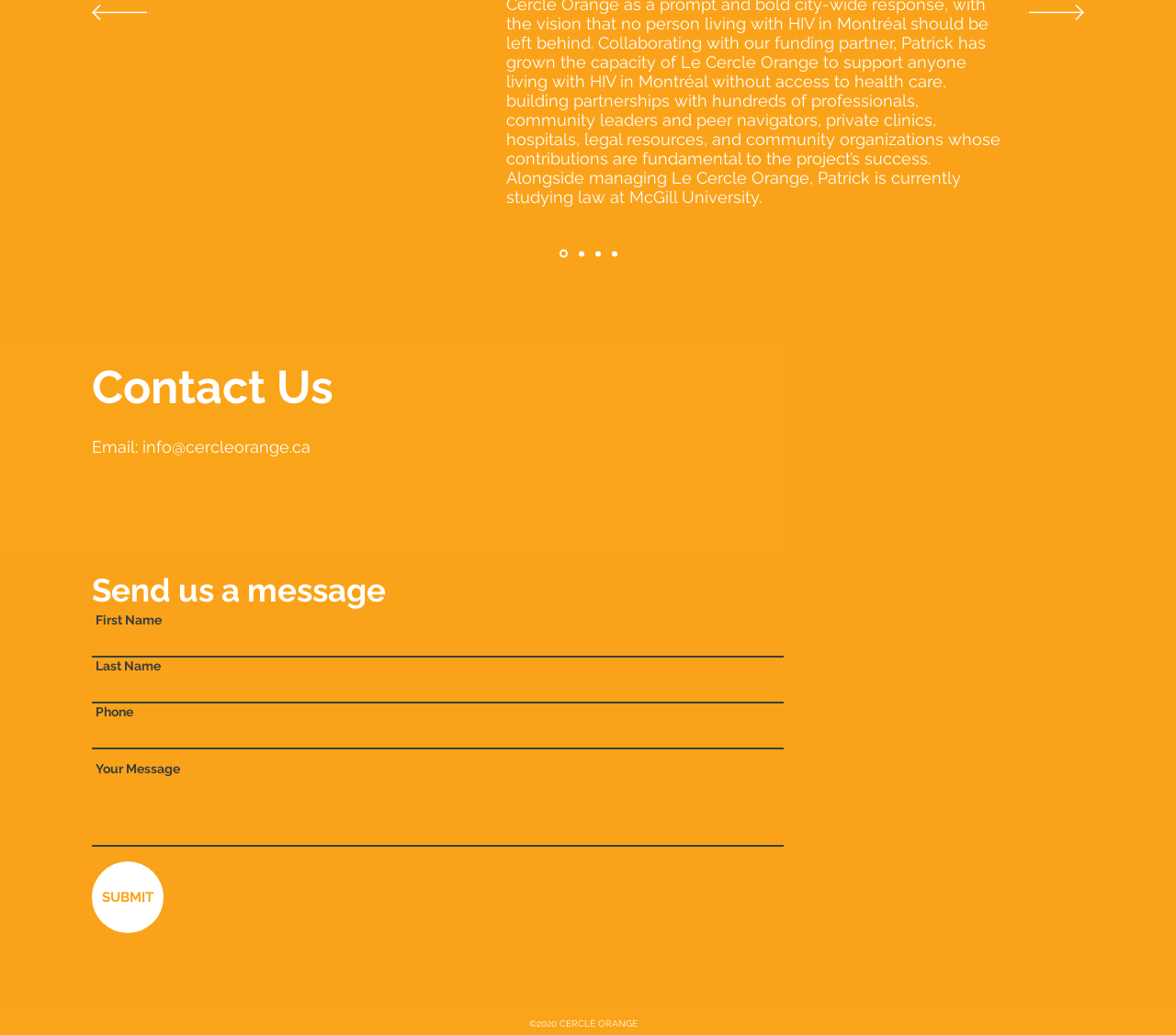What is the copyright year of the webpage?
Could you please answer the question thoroughly and with as much detail as possible?

I found a footer section at the bottom of the webpage which contains a copyright notice. The notice reads '©2020 CERCLE ORANGE', indicating that the copyright year of the webpage is 2020.